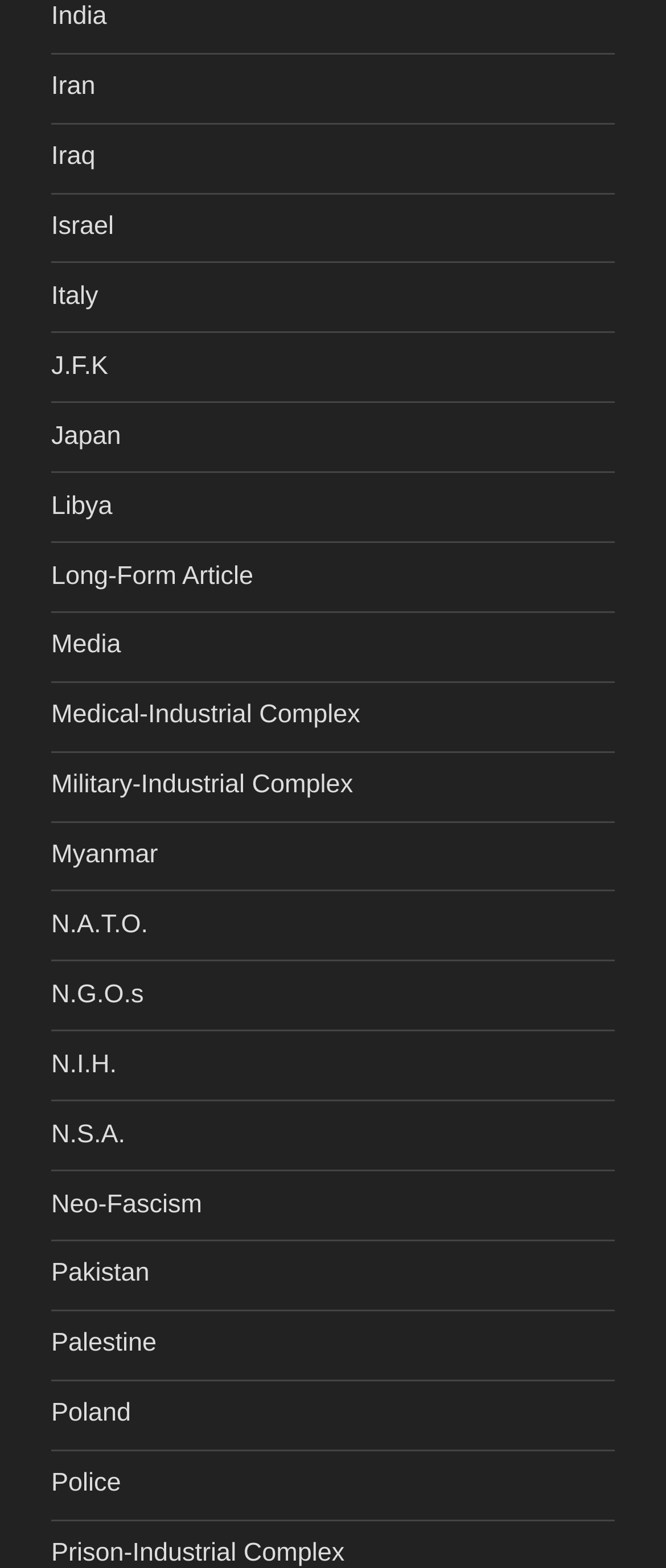Answer this question using a single word or a brief phrase:
What is the last link related to?

Prison-Industrial Complex